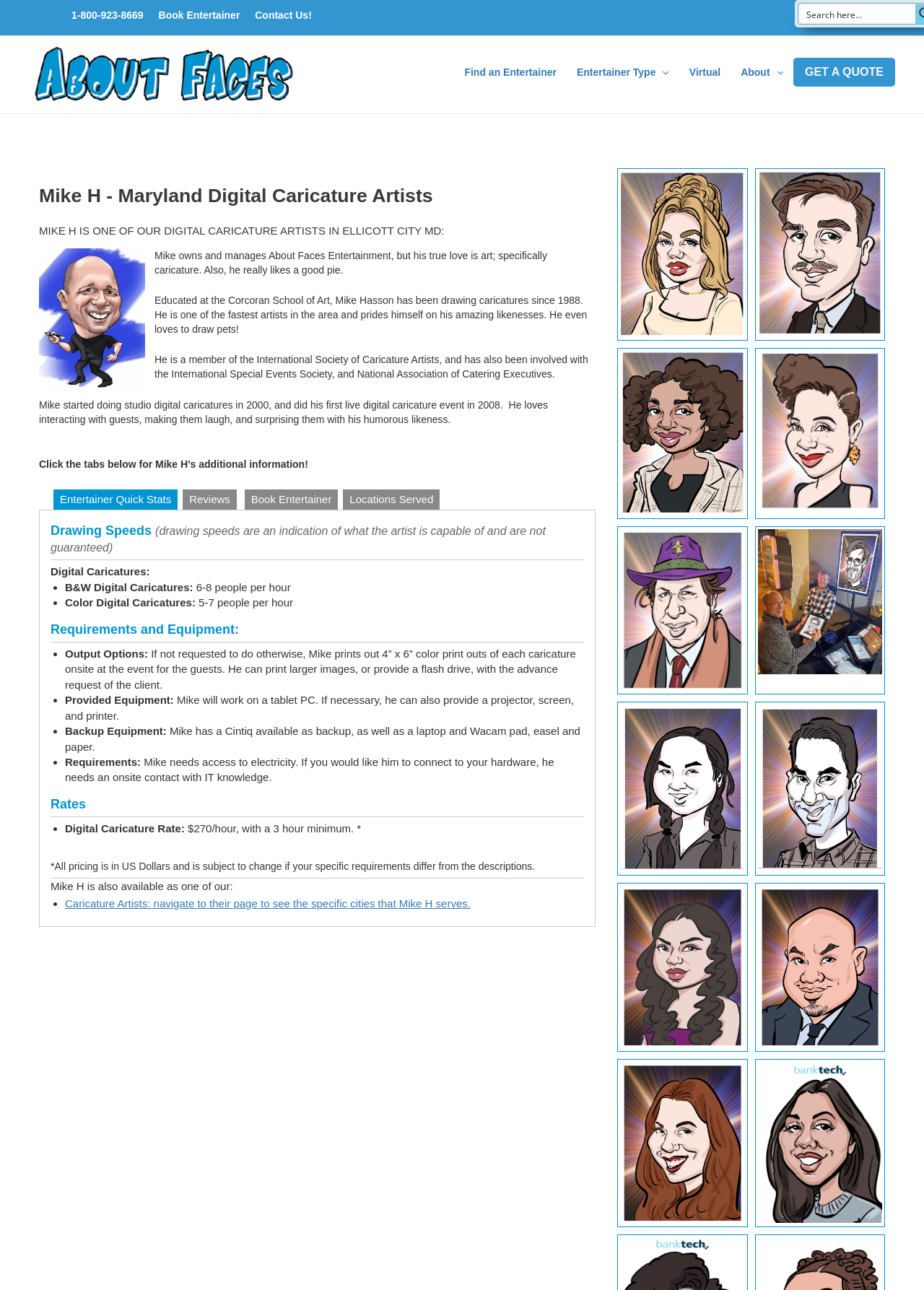Provide a thorough description of the webpage you see.

This webpage is about Mike H, a digital caricature artist based in Ellicott City, Maryland. At the top of the page, there are three links: "1-800-923-8669", "Book Entertainer", and "Contact Us!". Below these links, there is a search form with a search input box. 

On the left side of the page, there is a navigation menu with links to "Find an Entertainer", "Virtual", "About Menu Toggle", and "GET A QUOTE". 

The main content of the page is divided into sections. The first section is about Mike H, with a heading "Mike H - Maryland Digital Caricature Artists" and a subheading "MIKE H IS ONE OF OUR DIGITAL CARICATURE ARTISTS IN ELLICOTT CITY MD:". Below the subheading, there is an image of Mike H. 

The next section provides information about Mike H's background, including his education and experience as a caricature artist. There are several paragraphs of text describing his skills and services. 

Following this section, there are several sections with headings "Entertainer Quick Stats", "Reviews", "Book Entertainer", and "Locations Served". 

The next section is about Mike H's drawing speeds, with a heading "Drawing Speeds" and a list of his capabilities. 

The following sections provide information about Mike H's requirements and equipment, including output options, provided equipment, backup equipment, and requirements for his services. 

The final sections are about Mike H's rates and availability, with a heading "Rates" and a list of his pricing information. There is also a note about the pricing being in US Dollars and subject to change. 

Throughout the page, there are several links and images related to Mike H's services, including links to his page and images of his digital caricature artwork.